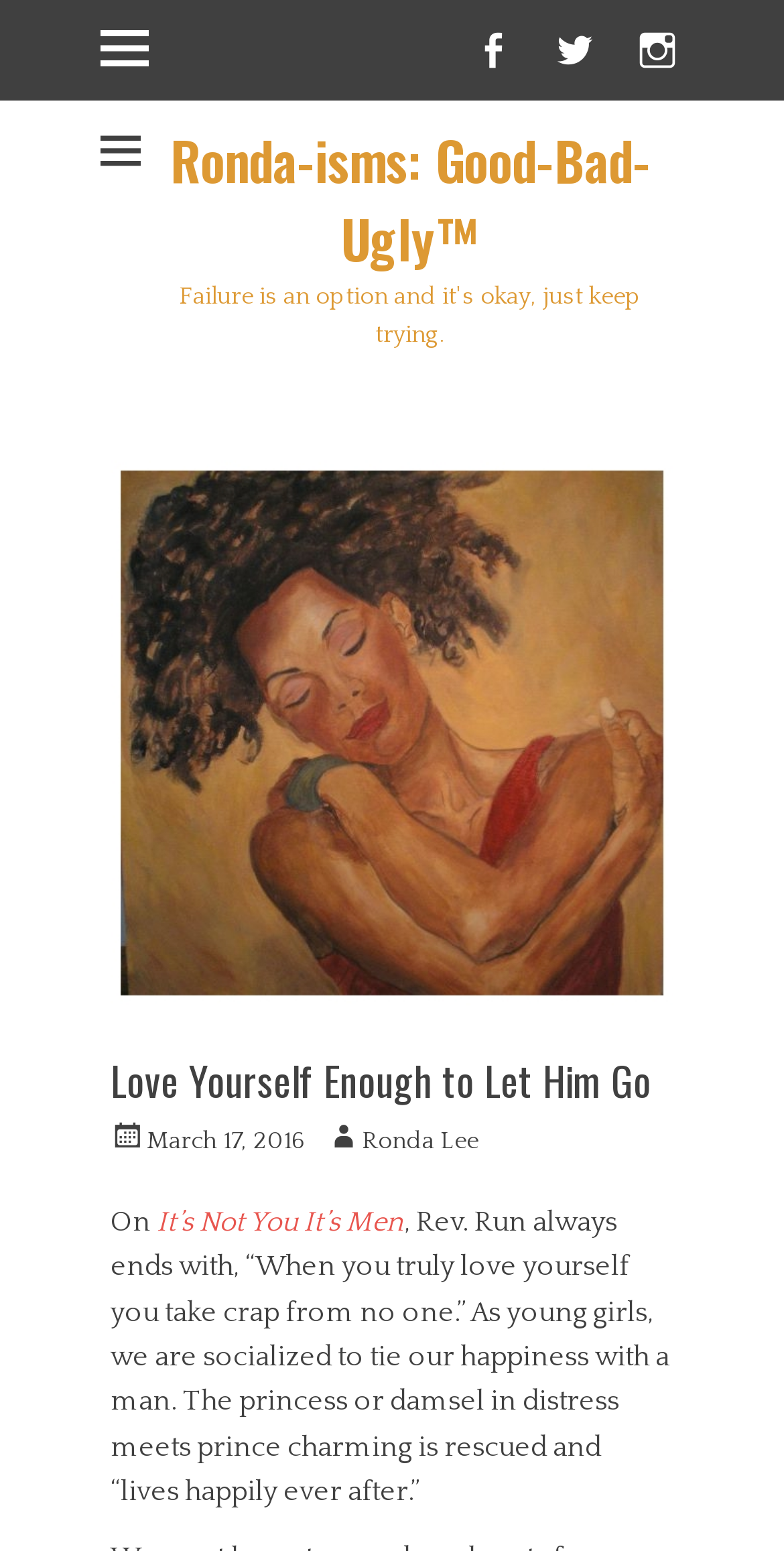Please provide a one-word or phrase answer to the question: 
What is the name of the author of this article?

Ronda Lee